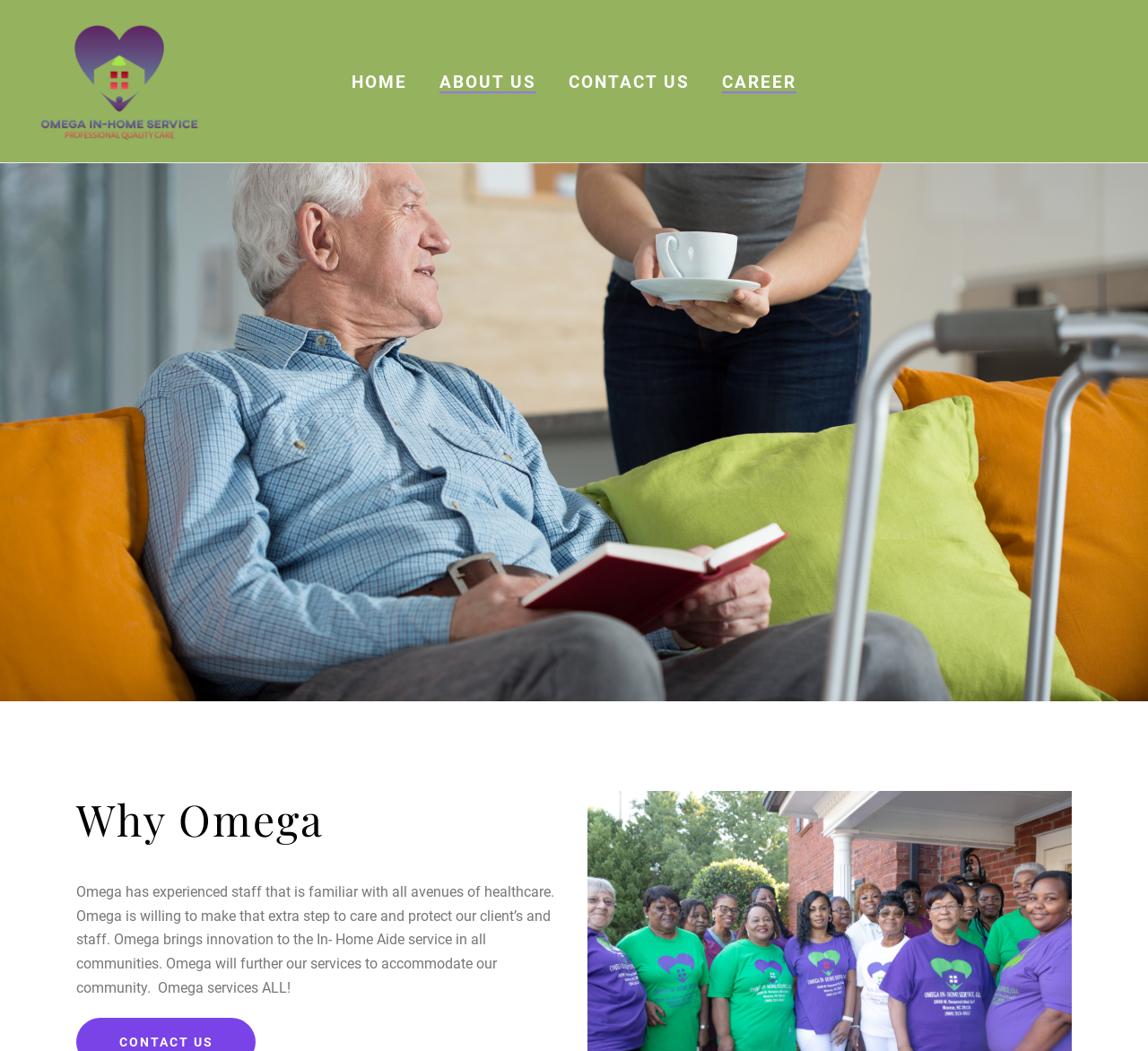Given the element description: "Career", predict the bounding box coordinates of the UI element it refers to, using four float numbers between 0 and 1, i.e., [left, top, right, bottom].

[0.615, 0.068, 0.708, 0.089]